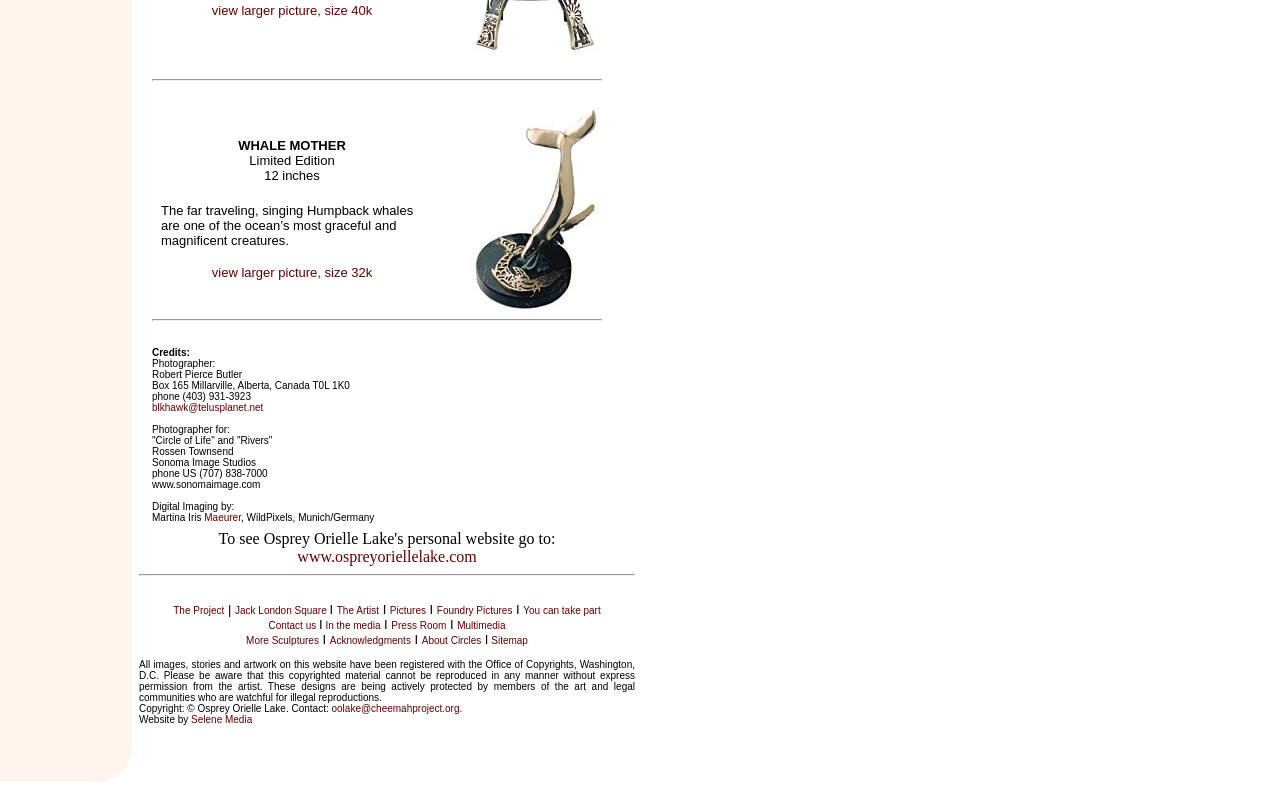Please identify the bounding box coordinates of the area that needs to be clicked to follow this instruction: "view more sculptures".

[0.192, 0.795, 0.249, 0.809]